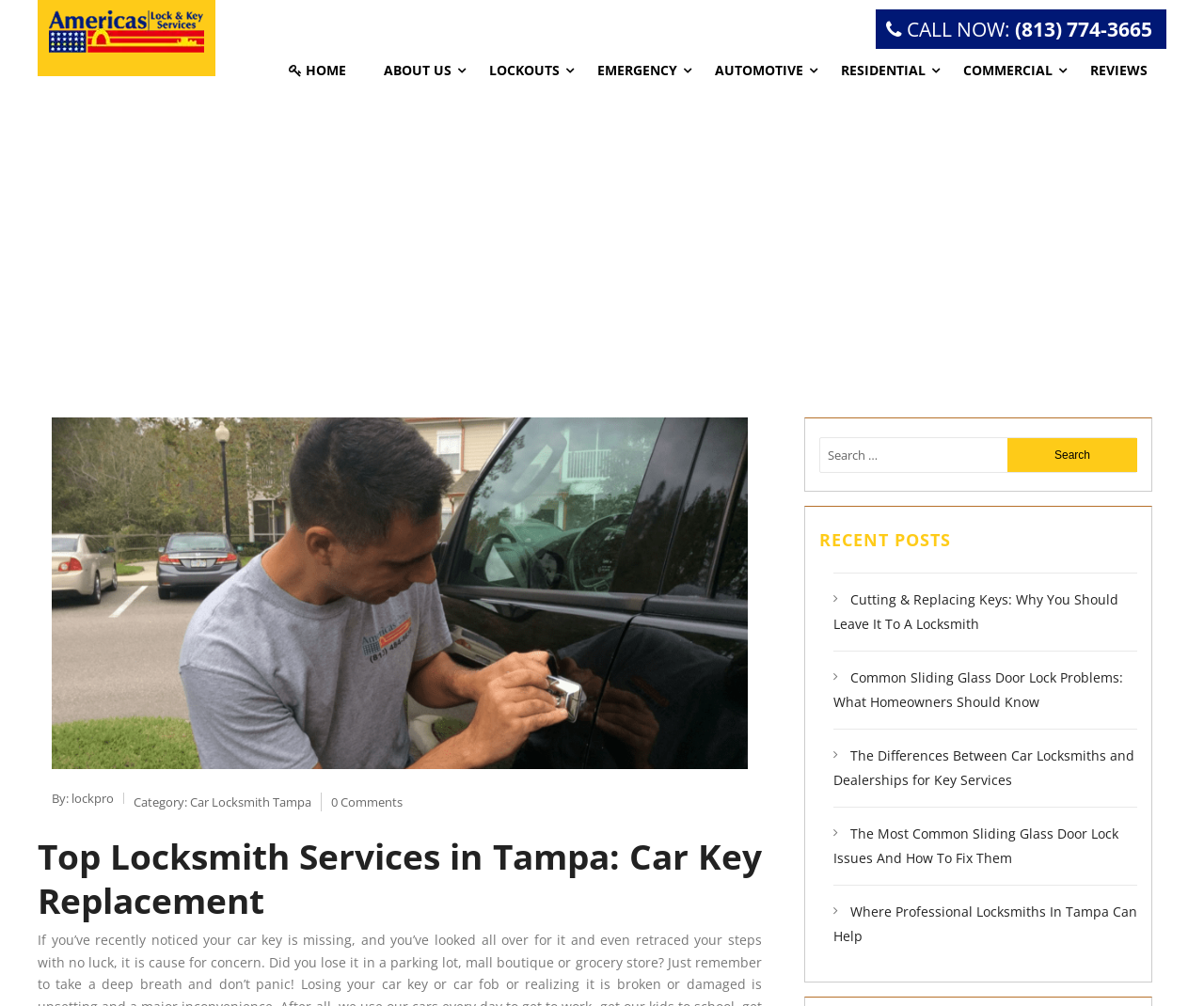What is the main topic of the webpage?
Please look at the screenshot and answer using one word or phrase.

Car Key Replacement